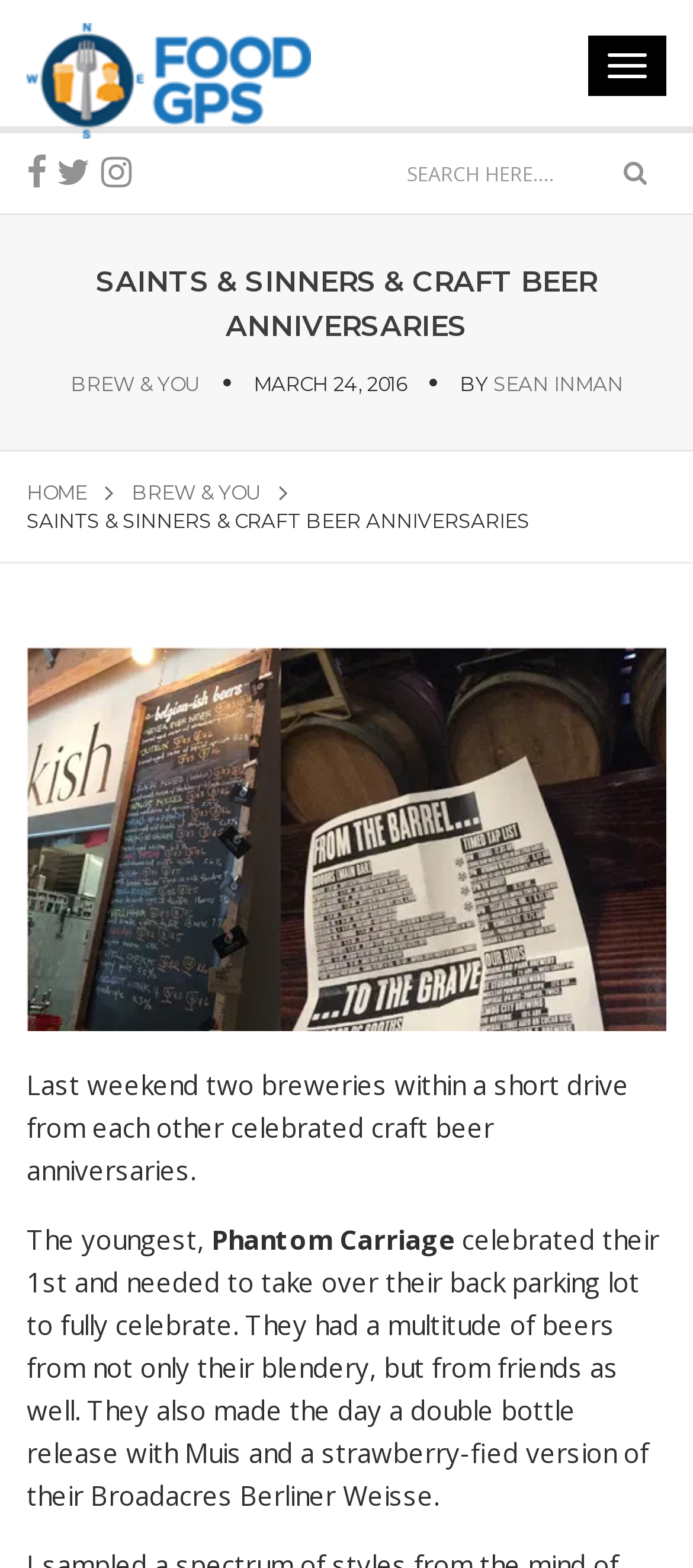Identify the bounding box coordinates for the UI element that matches this description: "alt="Food GPS"".

[0.0, 0.015, 0.487, 0.088]